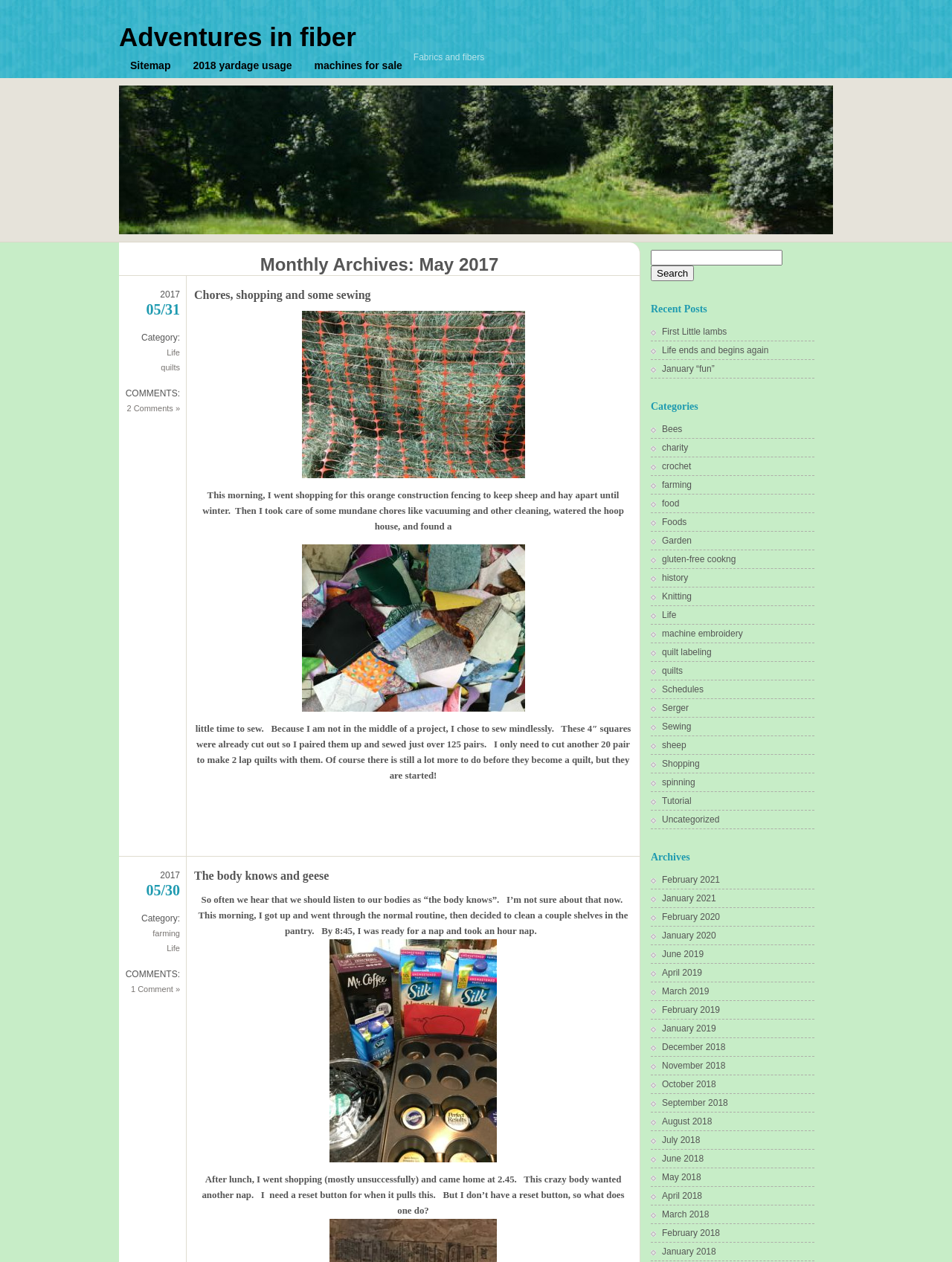Answer the following inquiry with a single word or phrase:
What is the purpose of the text box in the search section?

Search for: